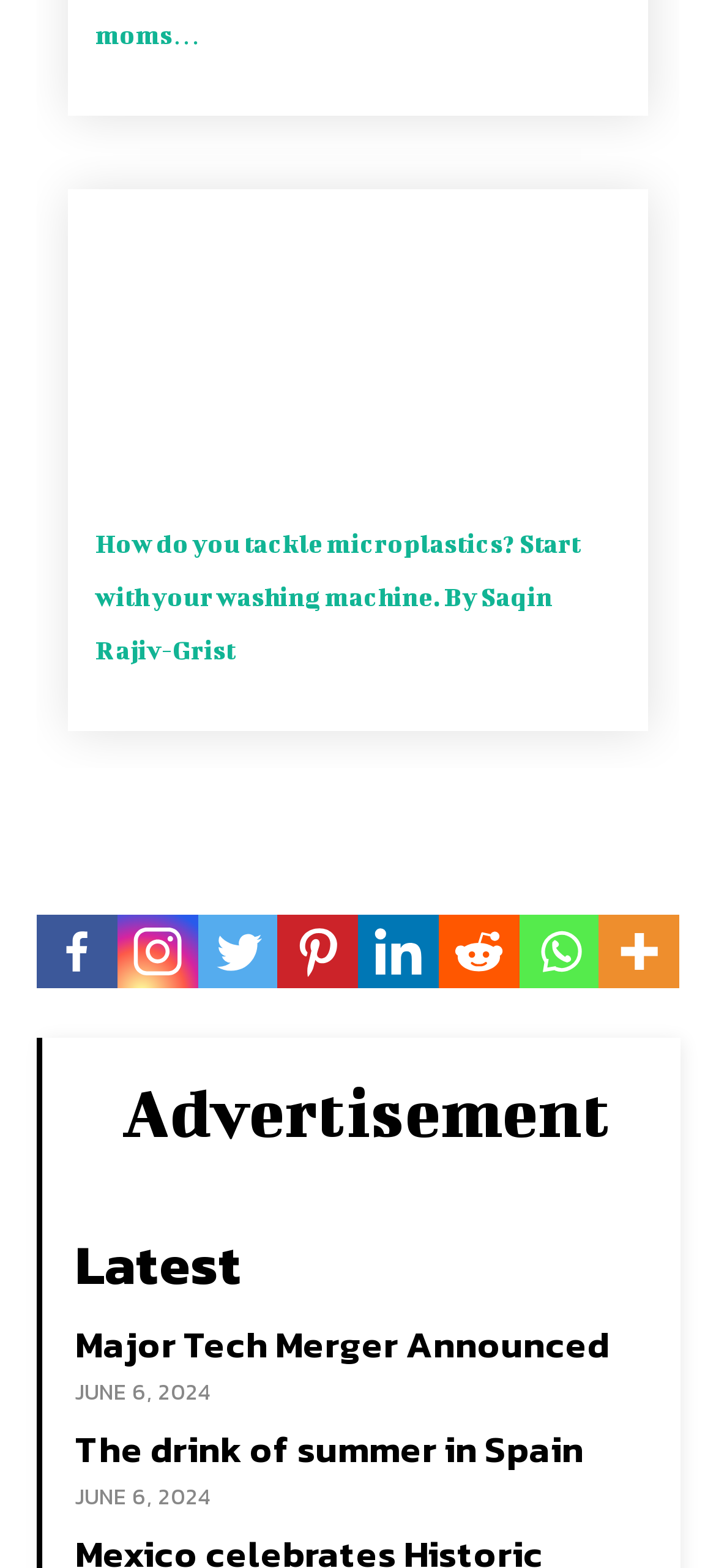Respond to the following question using a concise word or phrase: 
What is the title of the first article?

How do you tackle microplastics?